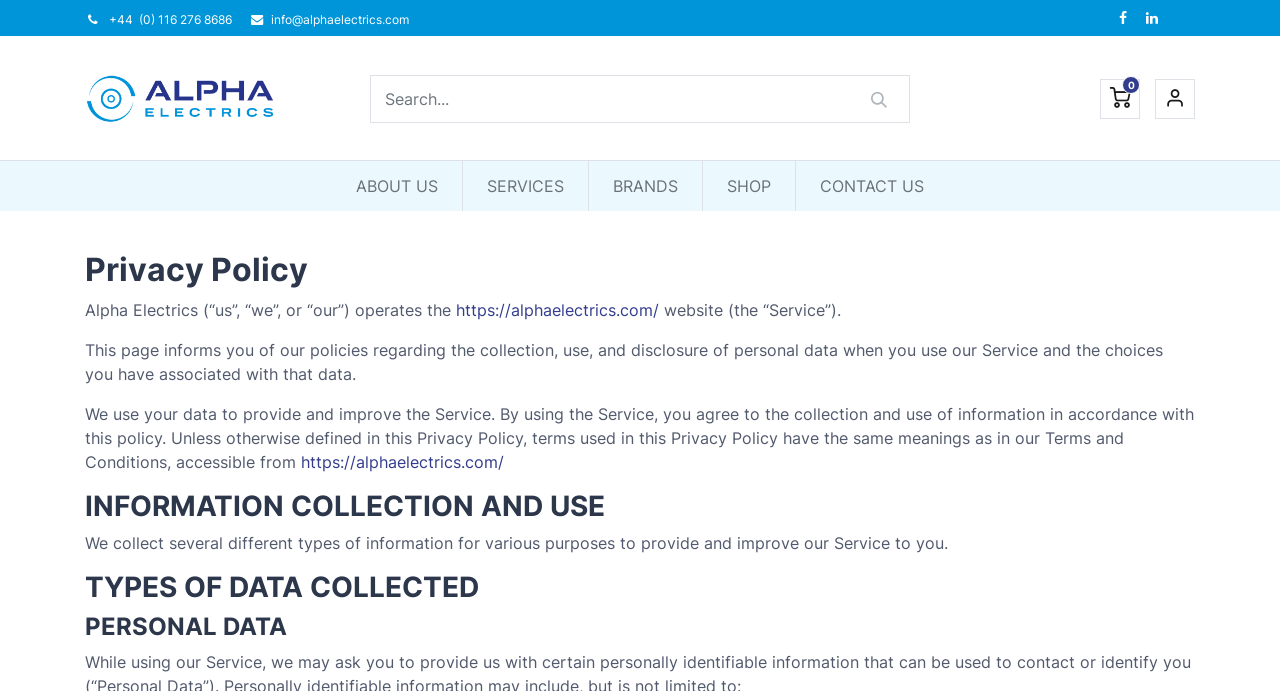Find the bounding box coordinates of the element I should click to carry out the following instruction: "Read more about lab-grown diamonds".

None